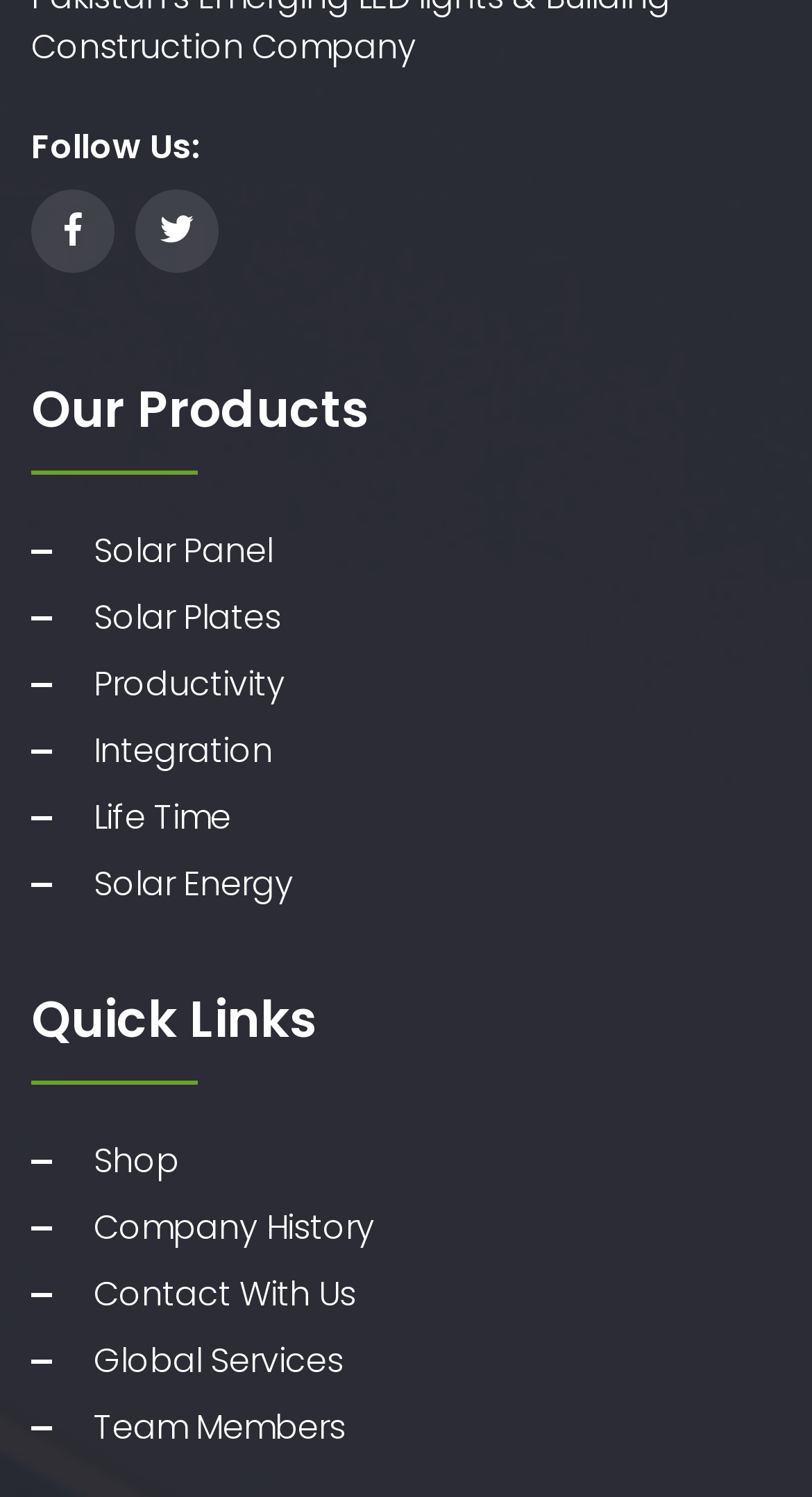What are the social media platforms to follow?
Please provide a single word or phrase as your answer based on the screenshot.

Facebook, Twitter